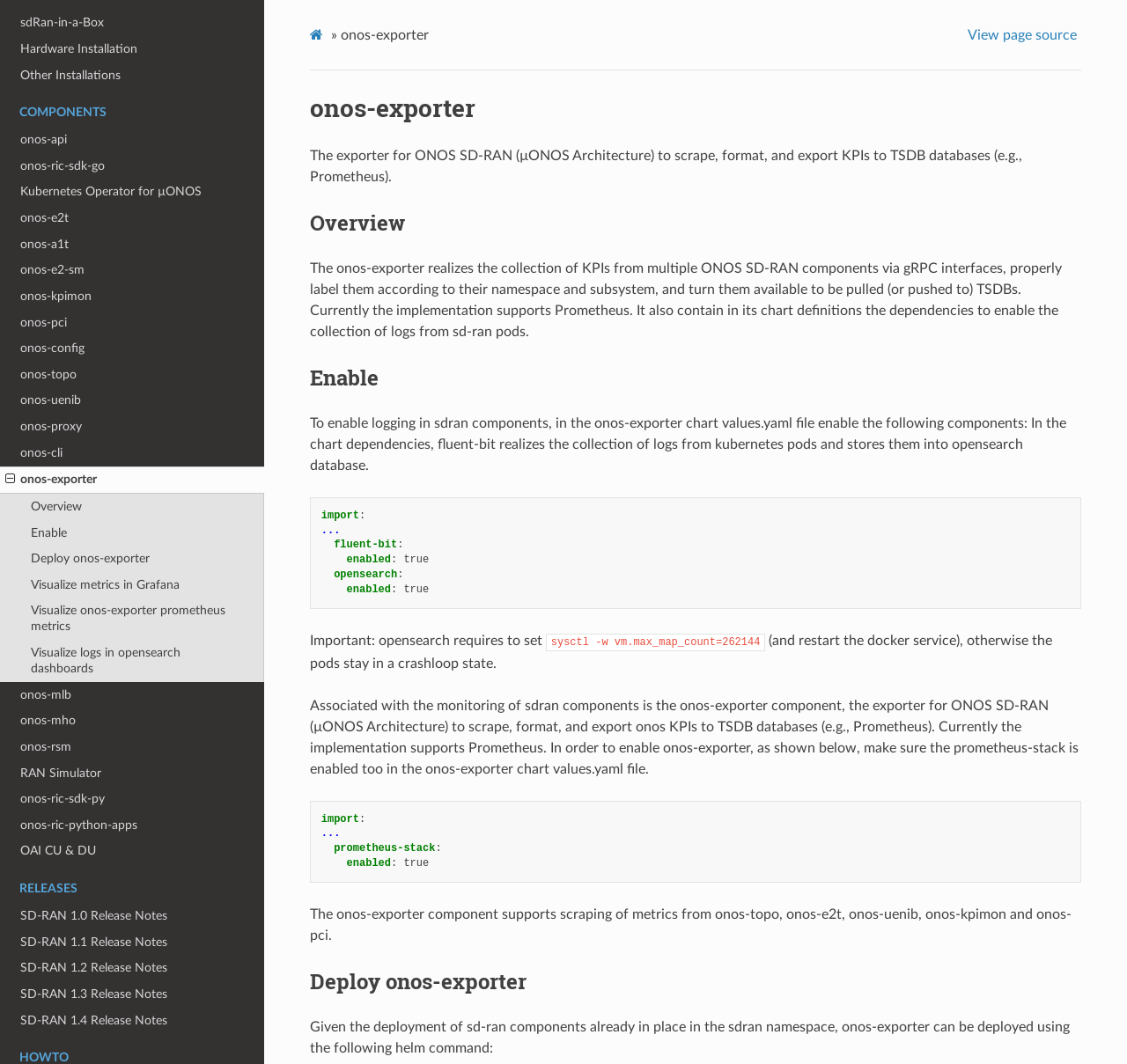How do I enable logging in sdran components?
Look at the image and respond with a single word or a short phrase.

Enable fluent-bit and opensearch